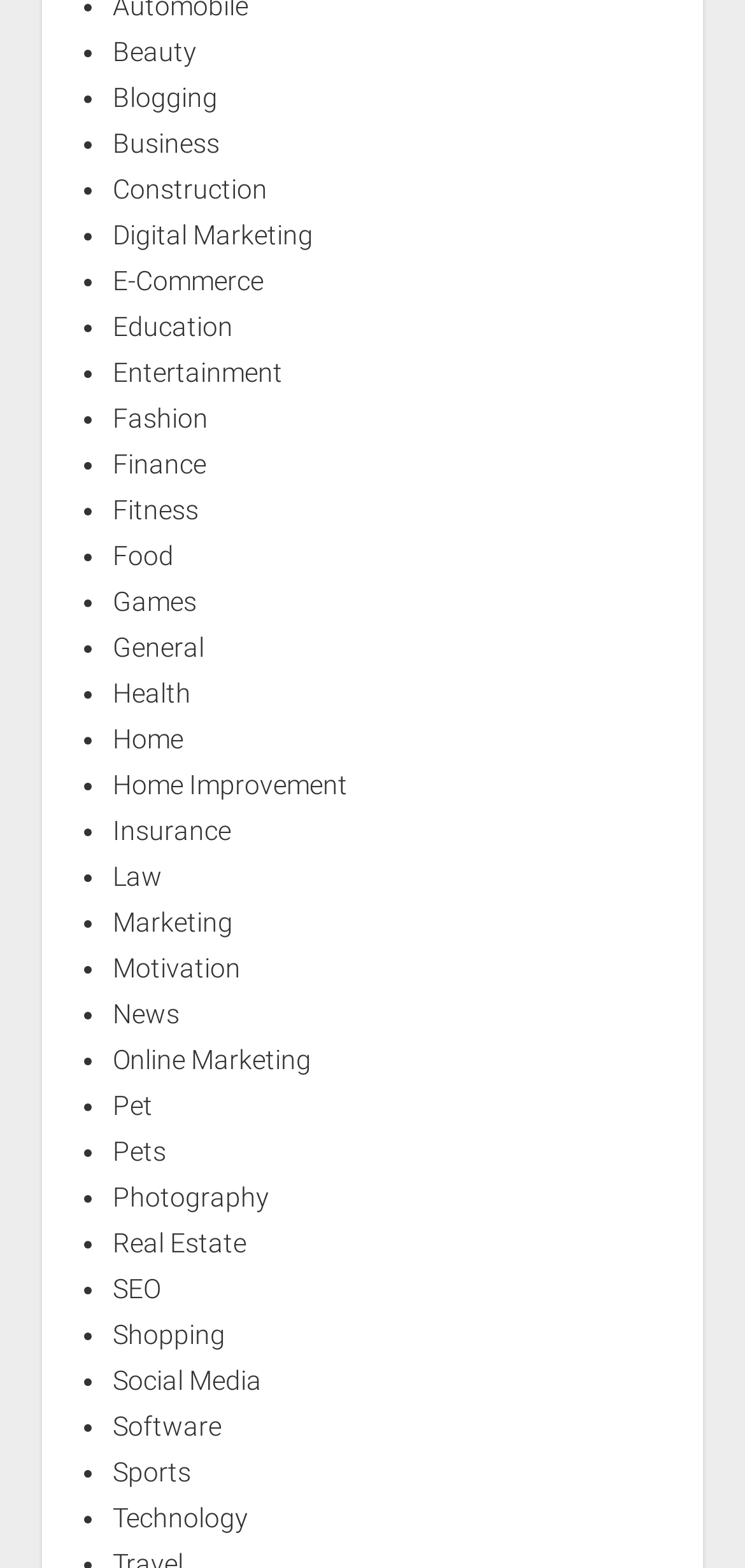Please reply with a single word or brief phrase to the question: 
What is the vertical position of the 'Technology' category?

Bottom